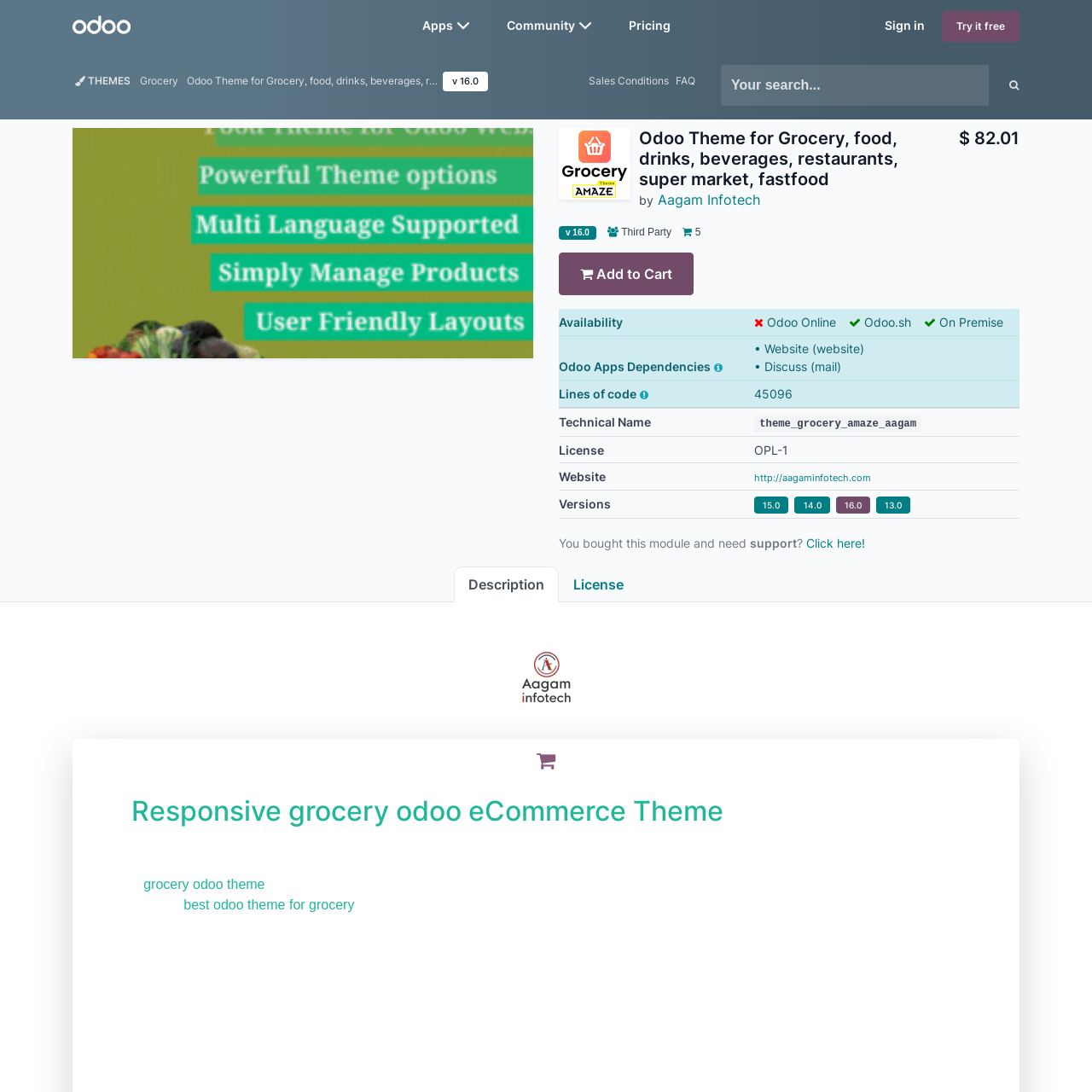Observe the image confined by the red frame and answer the question with a single word or phrase:
What is the purpose of the Grocery Theme?

Enhance online shopping experience